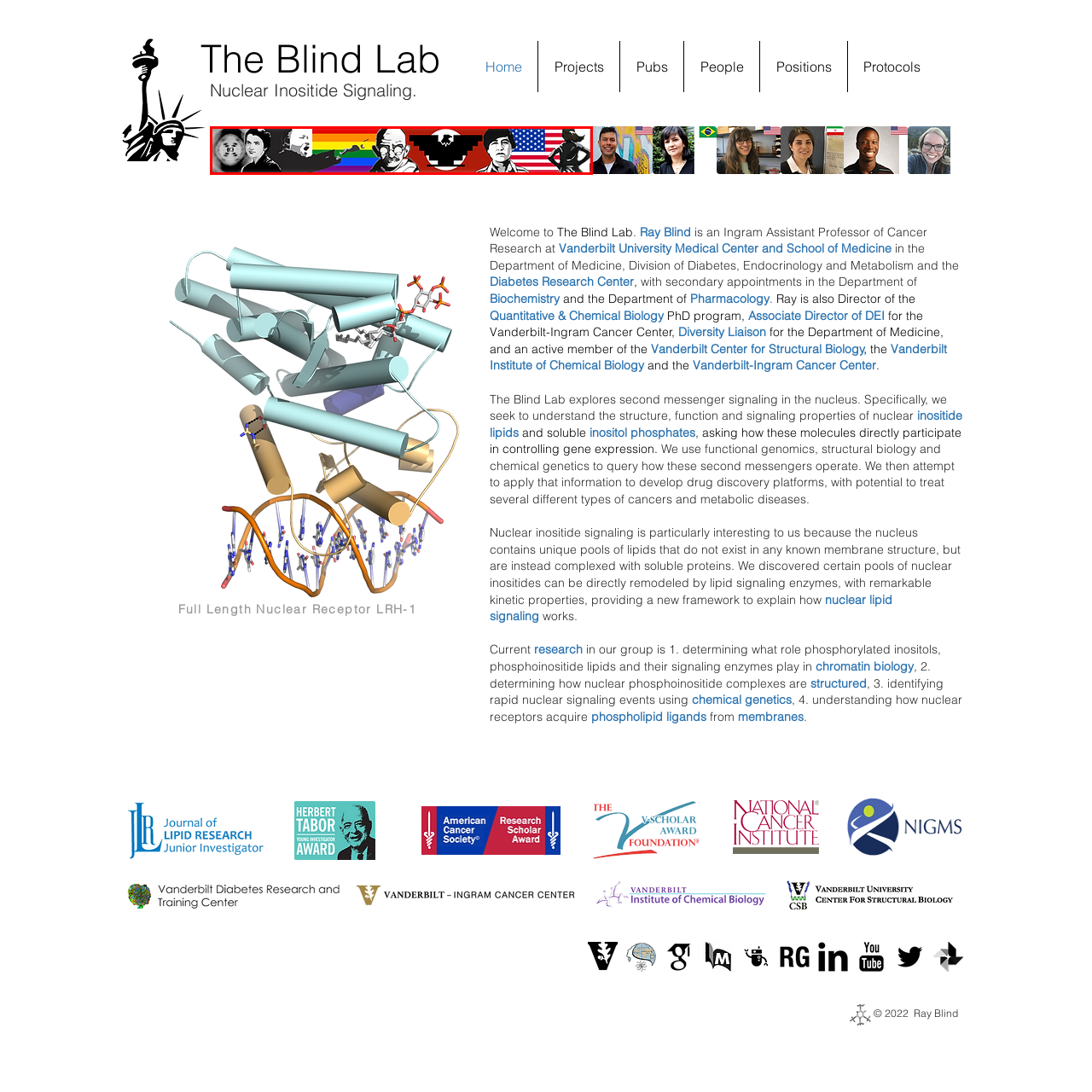Describe extensively the contents of the image within the red-bordered area.

The image presents a vibrant and thought-provoking collage featuring a diverse range of iconic figures and symbols. Starting from the left, there is a blurred, abstract portrait, likely meant to provoke curiosity. Next to it is a representation of a character depicted against a backdrop of a rainbow flag, symbolizing pride and inclusivity. 

Following that is a depiction of Mahatma Gandhi, known for his philosophy of nonviolent resistance, standing in contrast to an ominous symbol resembling a skull and crossbones within a red and black emblem—possibly addressing themes of conflict and duality. To the right of this emblem is a character that may represent East Asian heritage, reflecting cultural identity and perhaps social commentary. 

The right side of the image concludes with a silhouette of a woman in a confident pose, framed against the backdrop of the American flag, suggesting themes of empowerment and patriotism. The overall composition is a rich tapestry that engages with historical, cultural, and social themes, inviting viewers to interpret and reflect on the varied narratives represented.